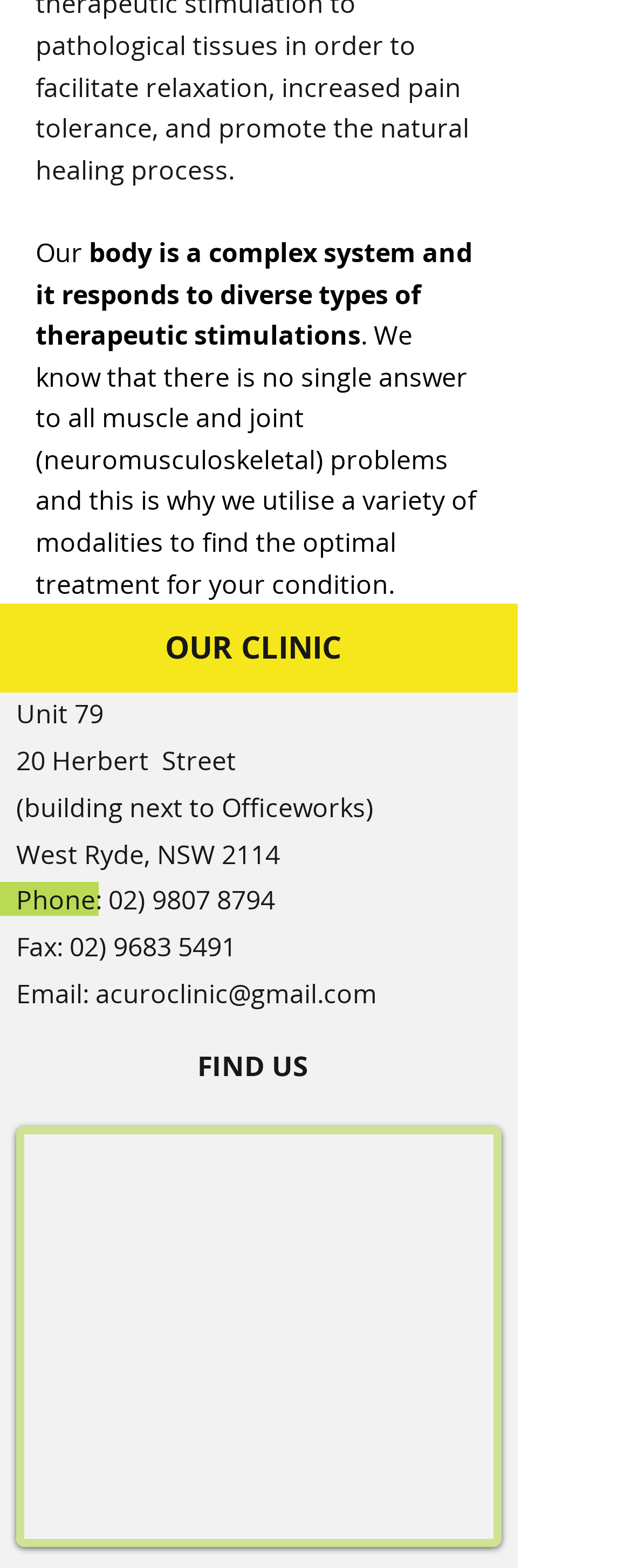Reply to the question with a single word or phrase:
What is the name of the clinic?

Acuro Clinic